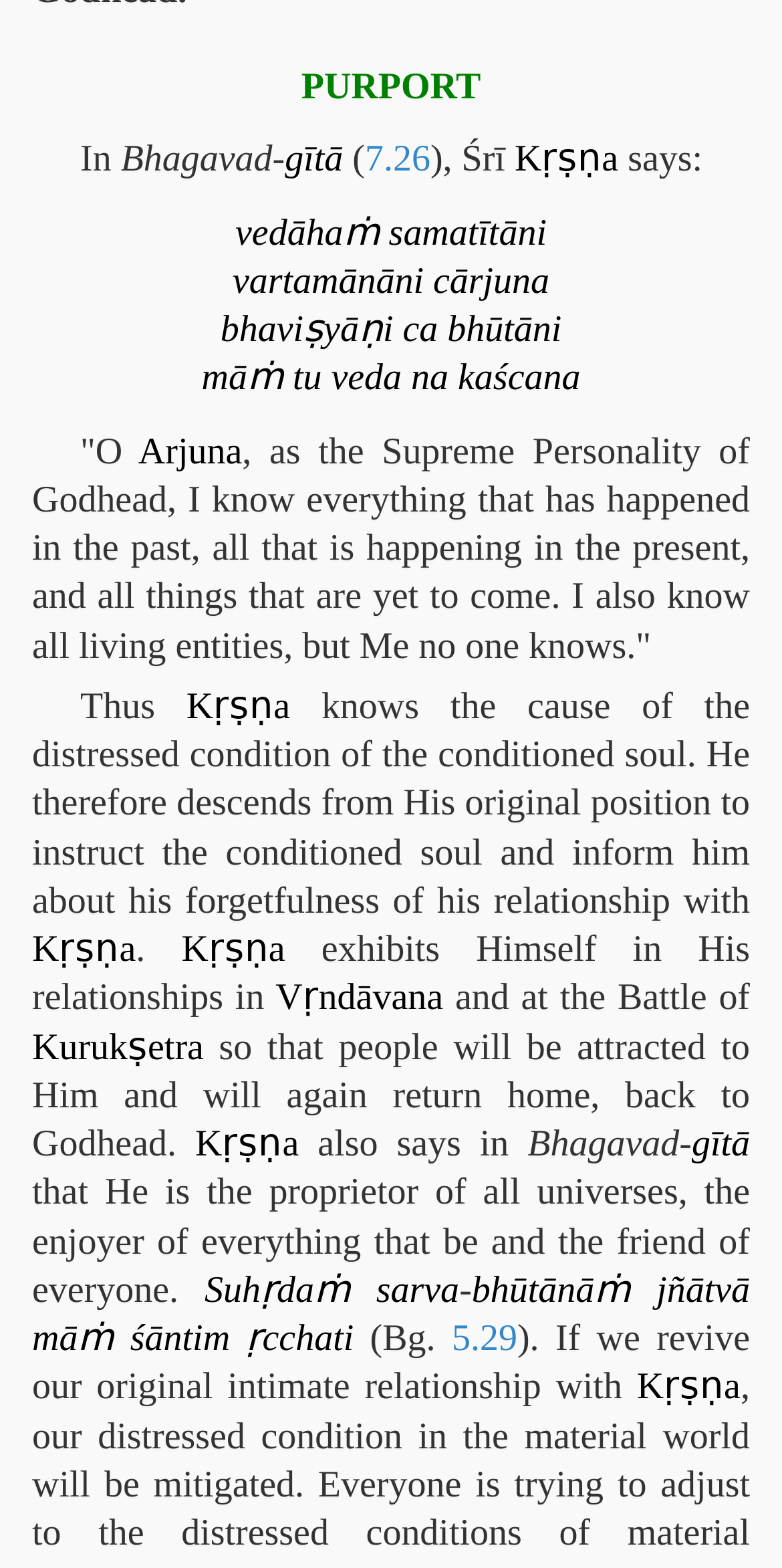Who is the speaker in the quote?
Answer with a single word or phrase, using the screenshot for reference.

Kṛṣṇa